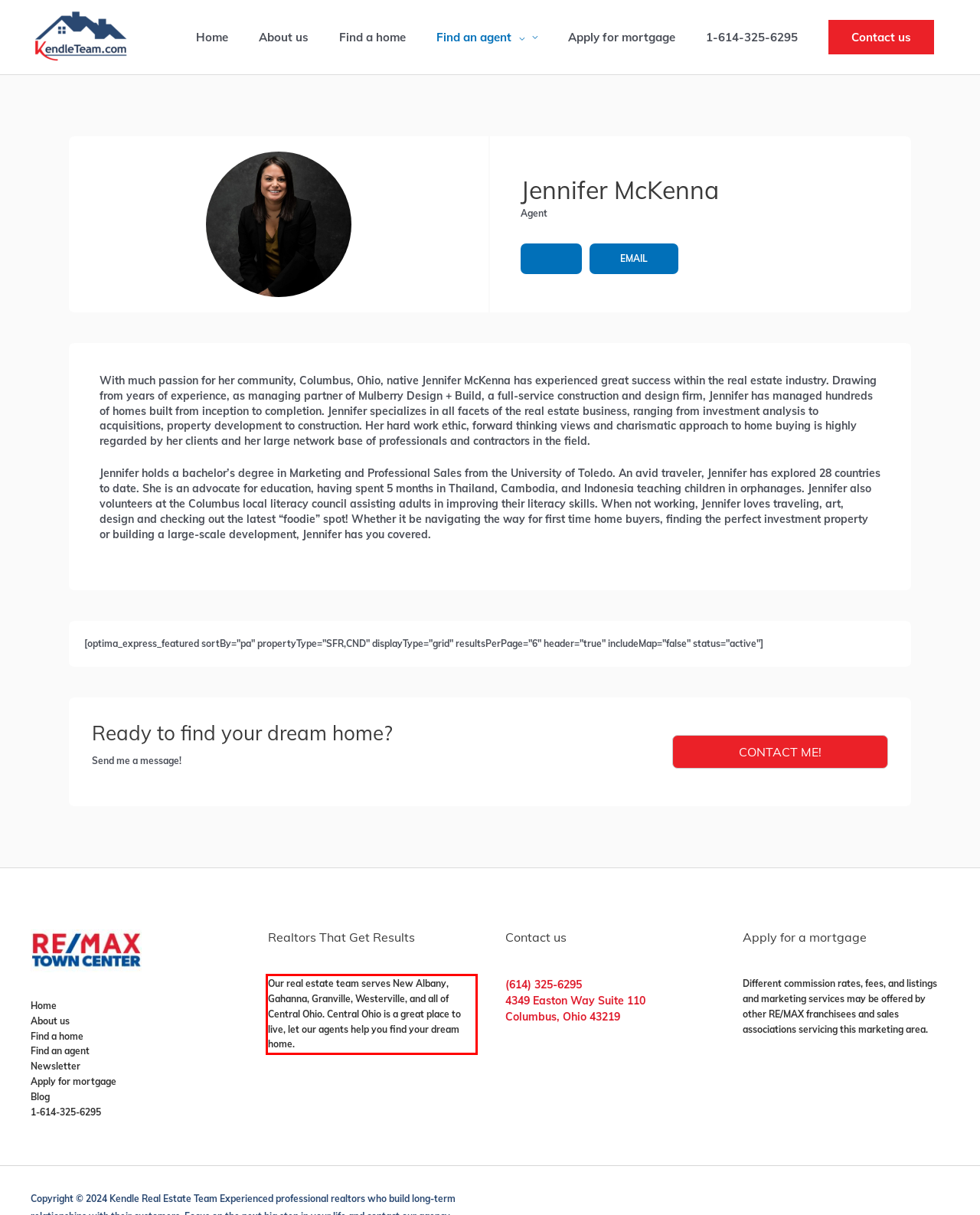Using the provided webpage screenshot, identify and read the text within the red rectangle bounding box.

Our real estate team serves New Albany, Gahanna, Granville, Westerville, and all of Central Ohio. Central Ohio is a great place to live, let our agents help you find your dream home.